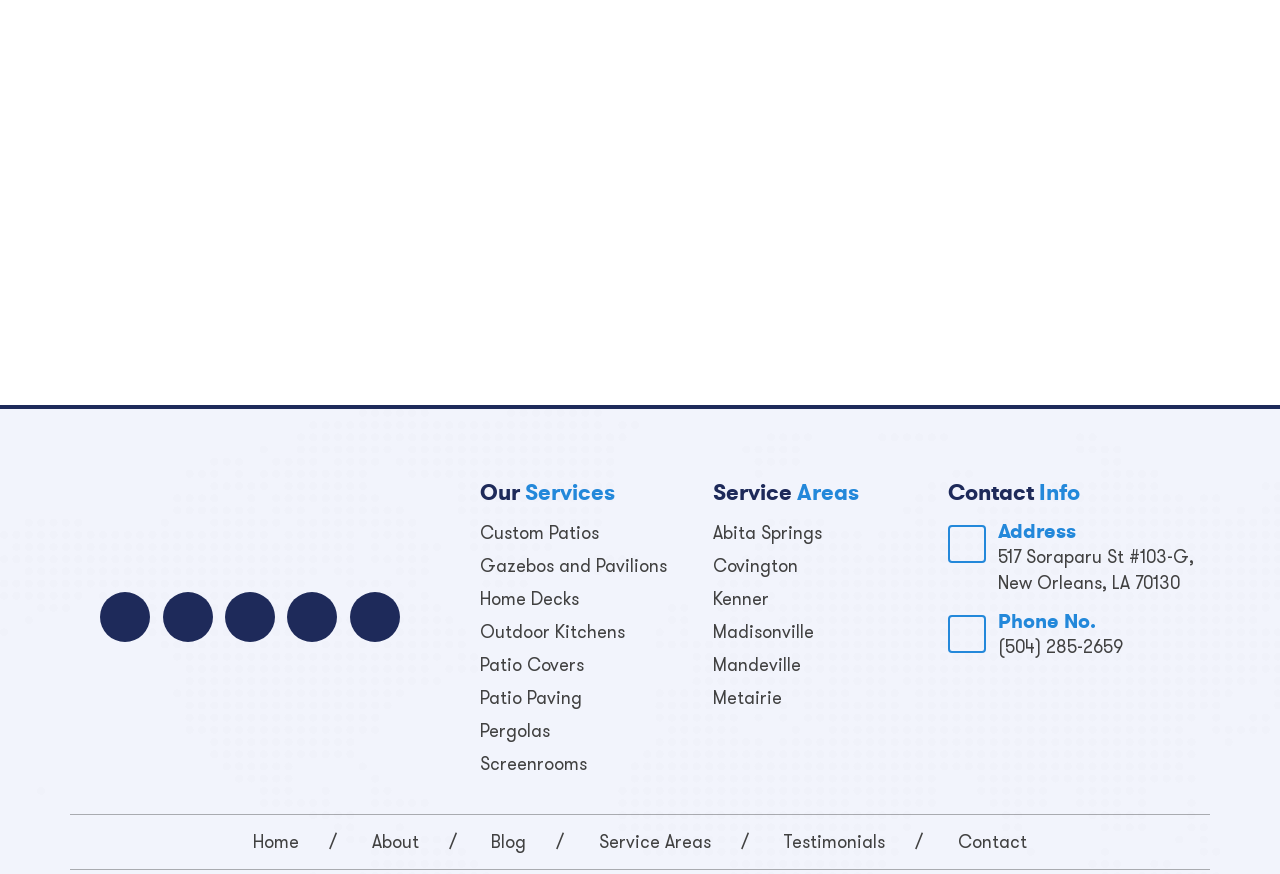Find the bounding box coordinates for the HTML element described in this sentence: "Home". Provide the coordinates as four float numbers between 0 and 1, in the format [left, top, right, bottom].

[0.198, 0.95, 0.234, 0.978]